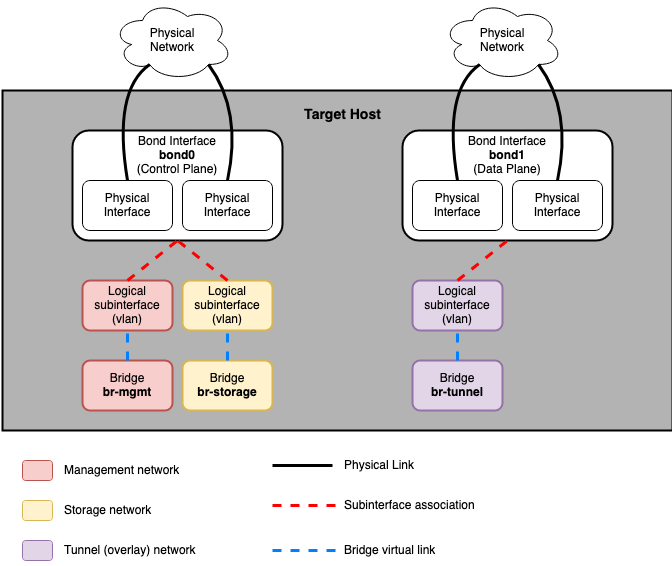Explain the details of the image comprehensively.

The image titled "Diagram jaringan" illustrates the network architecture of a target host featuring two bond interfaces: **bond0** for the Control Plane and **bond1** for the Data Plane. Both interfaces are connected to physical networks and contain associated physical interfaces.

The diagram showcases various logical subinterfaces such as **vlan**, which are linked to dedicated bridges: 
- **br-mgmt** for the management network (represented in pink),
- **br-storage** for the storage network (in yellow),
- **br-tunnel** for the tunnel (overlay) network (in purple).

Connections are visually represented with arrows: solid black lines indicate physical links, while dotted red lines represent subinterface associations. The blue dashed lines illustrate the virtual links between bridges. This detailed network setup is essential for managing and facilitating connectivity in an OpenStack deployment.